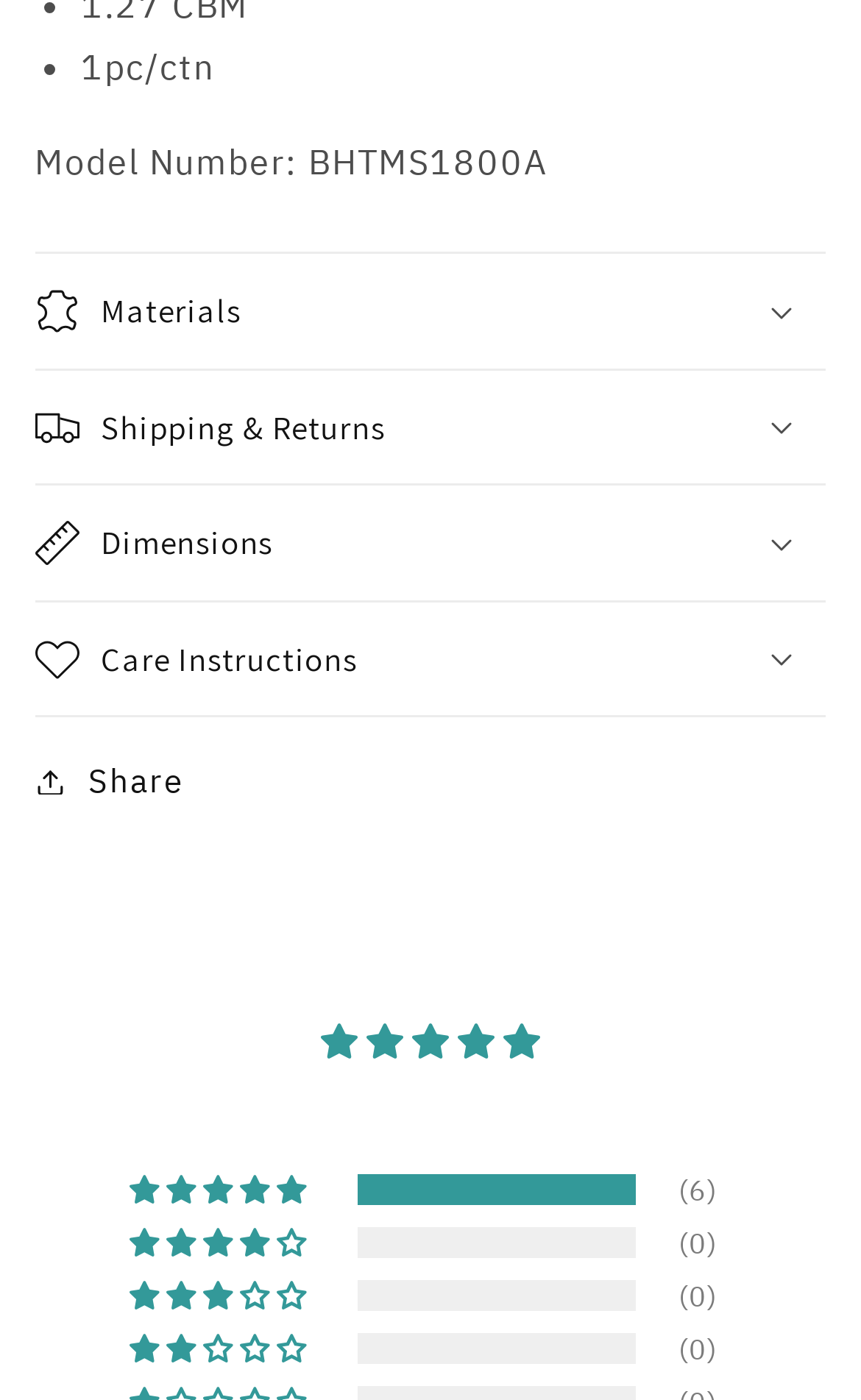Determine the bounding box coordinates for the clickable element required to fulfill the instruction: "follow the third link". Provide the coordinates as four float numbers between 0 and 1, i.e., [left, top, right, bottom].

None